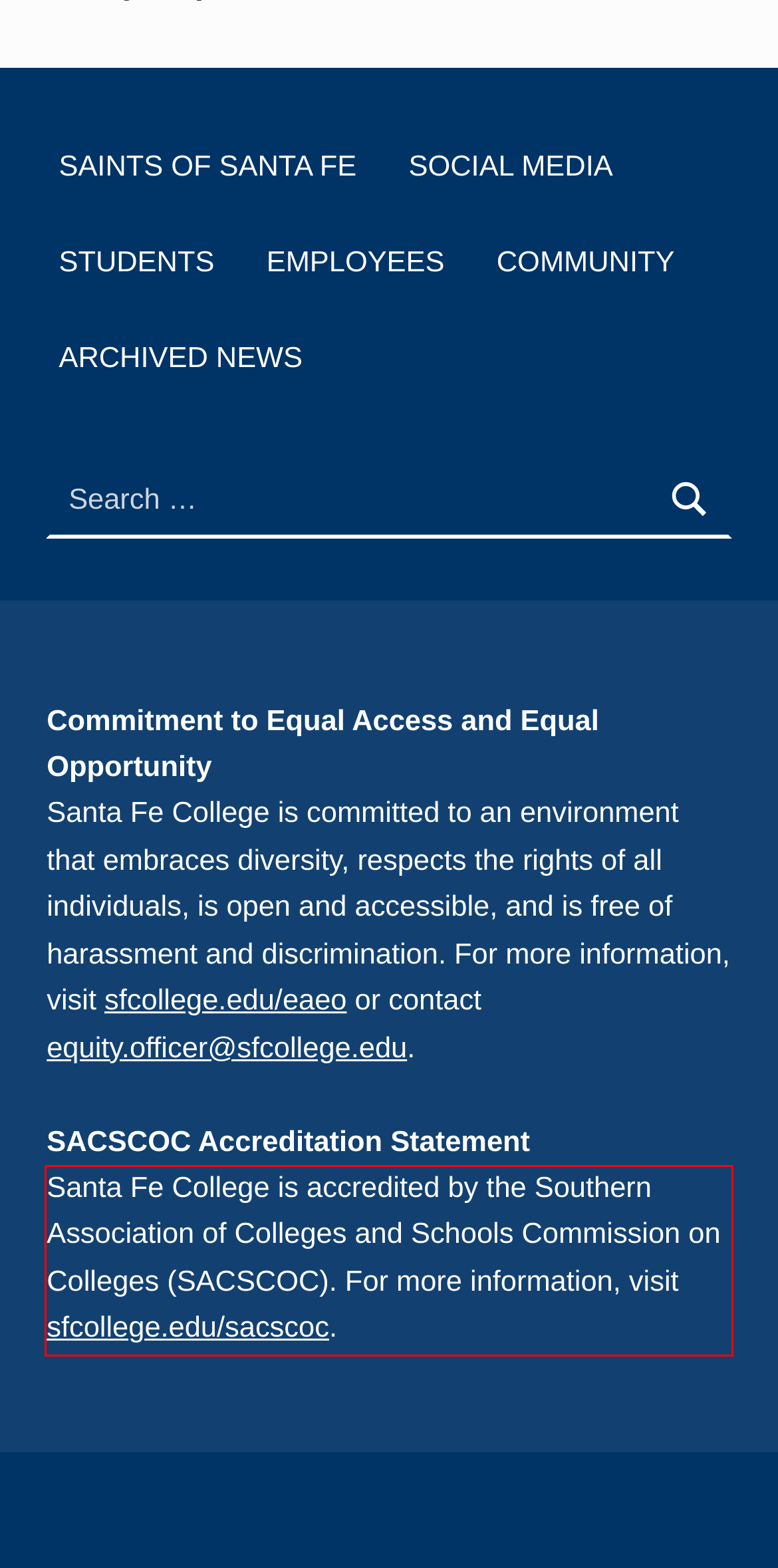Given a screenshot of a webpage with a red bounding box, please identify and retrieve the text inside the red rectangle.

Santa Fe College is accredited by the Southern Association of Colleges and Schools Commission on Colleges (SACSCOC). For more information, visit sfcollege.edu/sacscoc.